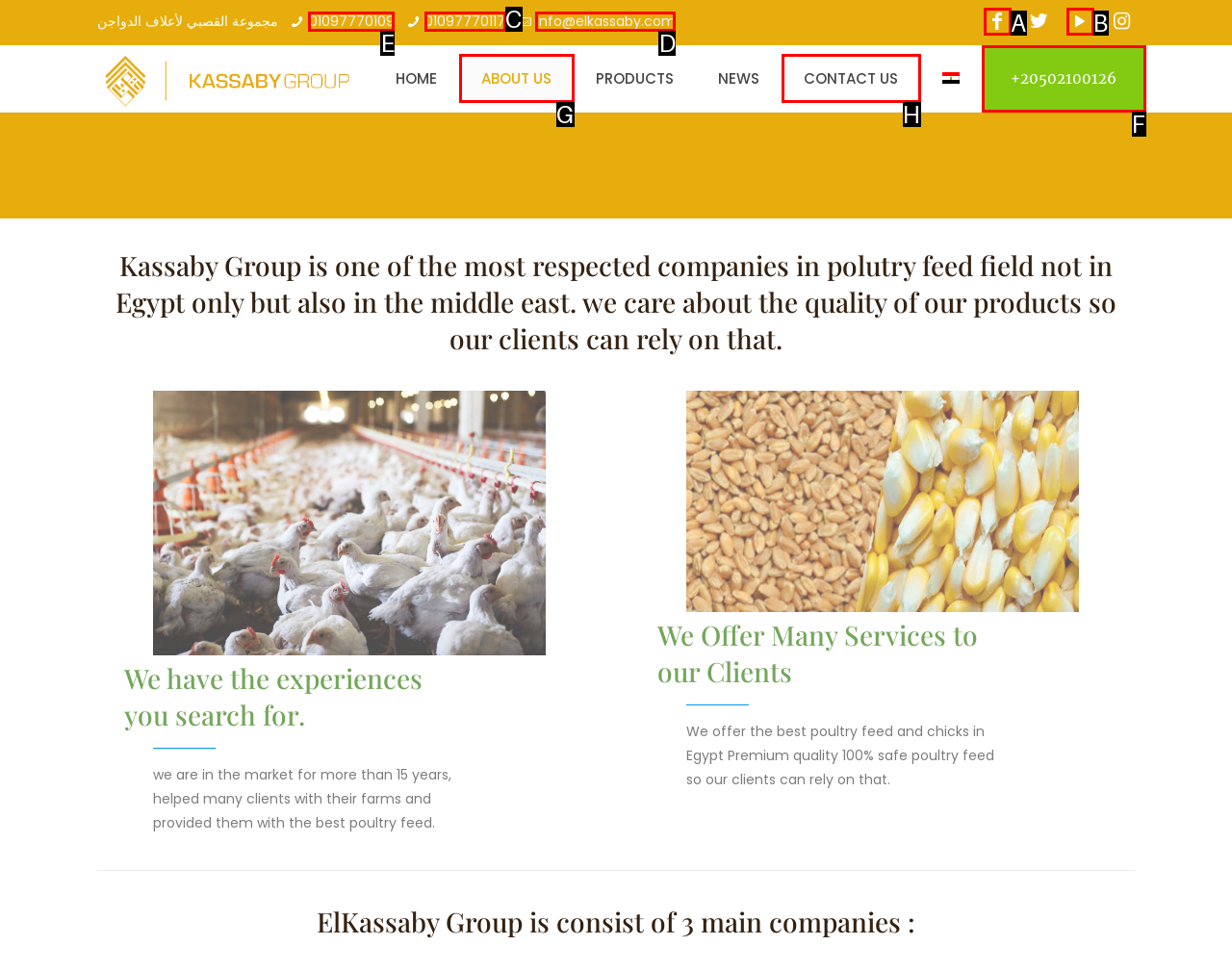Tell me the letter of the correct UI element to click for this instruction: Call the phone number 01097770109. Answer with the letter only.

E